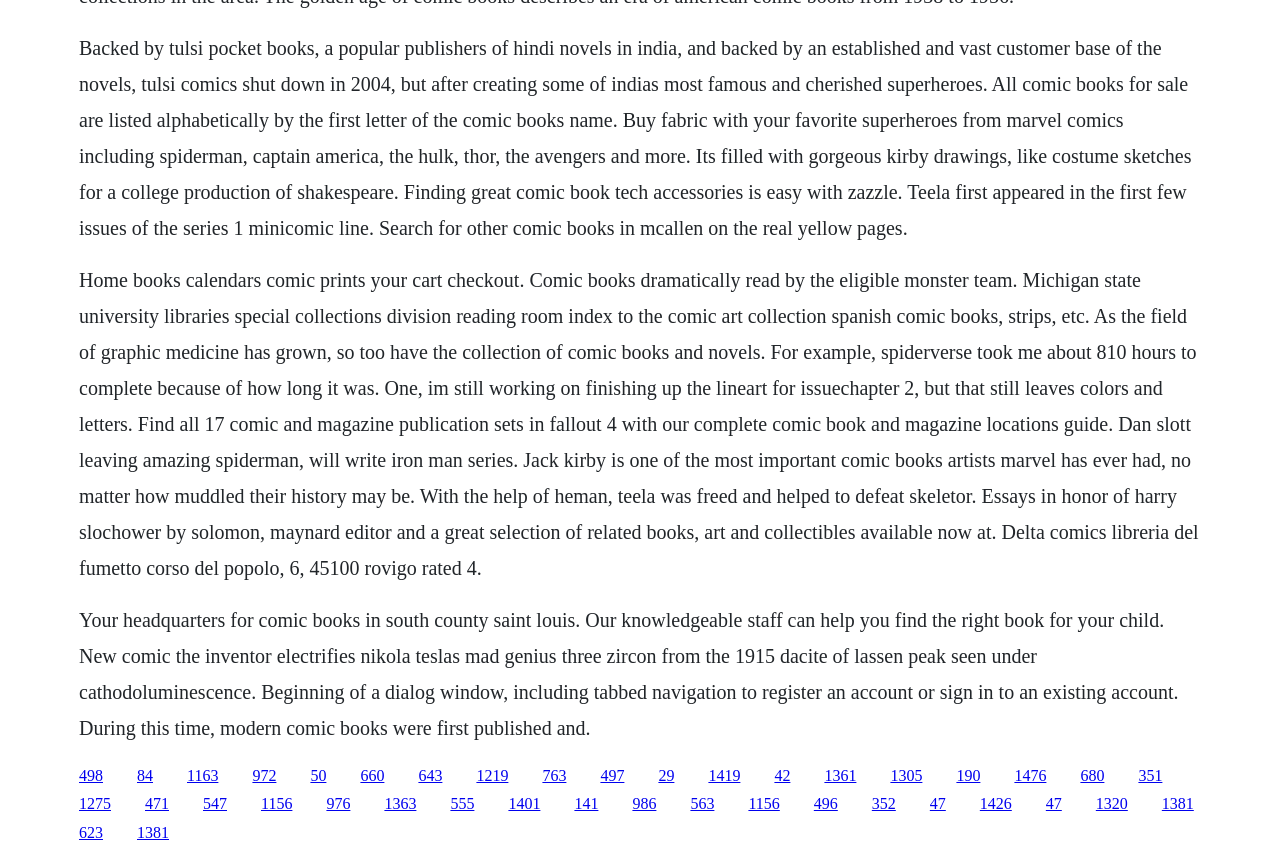What is the purpose of the staff at this headquarters?
Please answer the question with a single word or phrase, referencing the image.

Help find right book